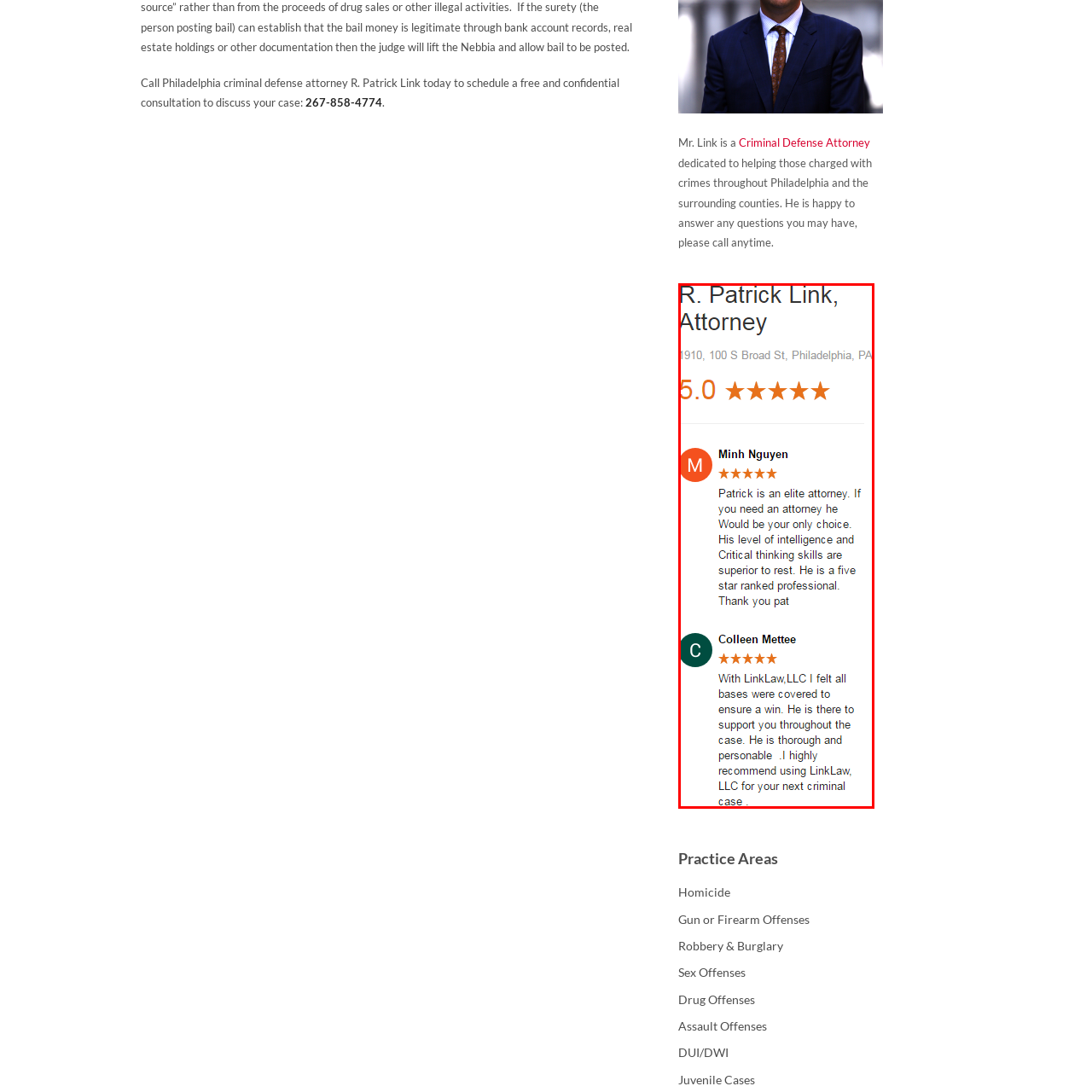What is the profession of R. Patrick Link? Please look at the image within the red bounding box and provide a one-word or short-phrase answer based on what you see.

Criminal defense attorney